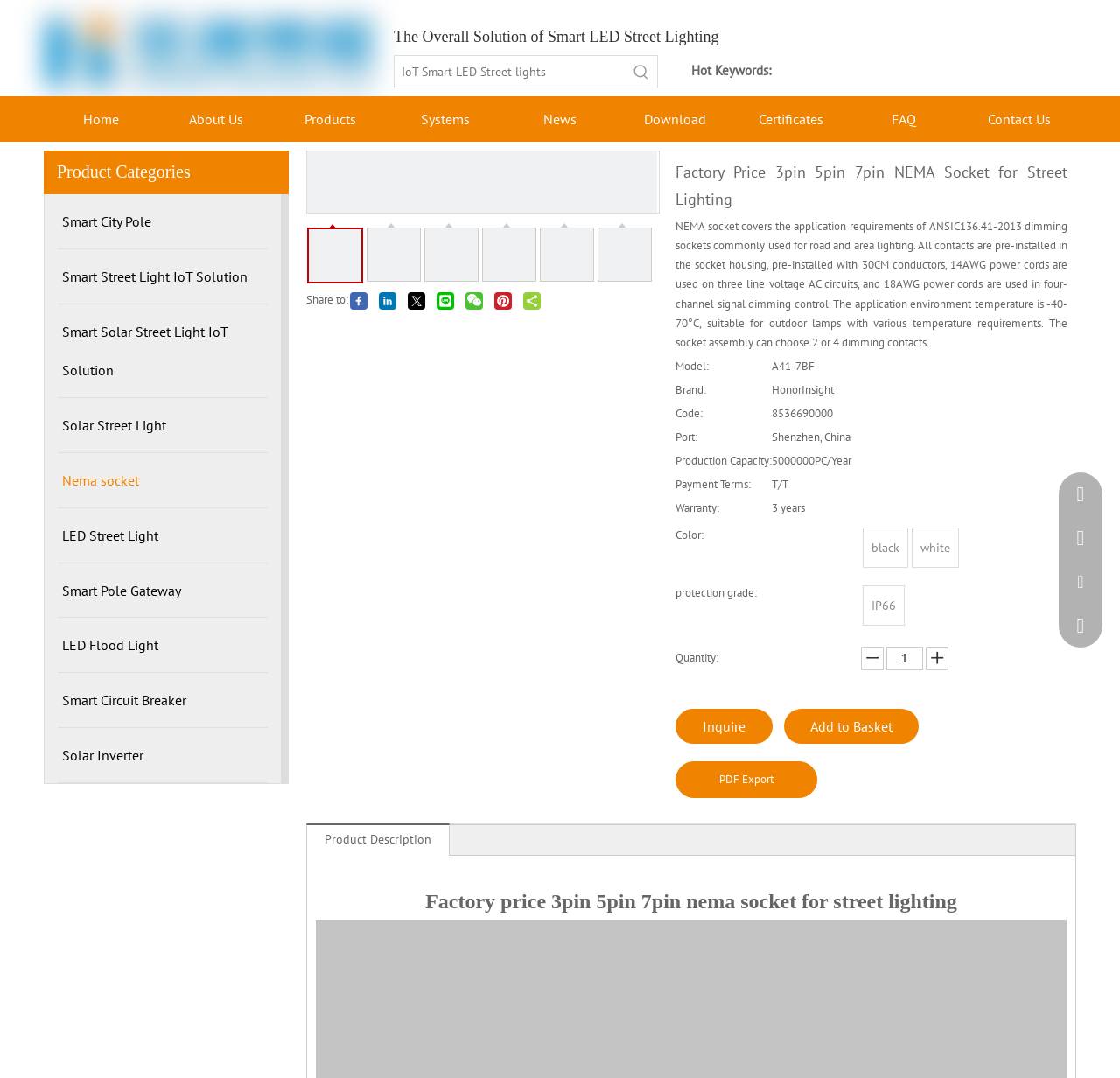Locate the coordinates of the bounding box for the clickable region that fulfills this instruction: "View product details of Factory Price 3pin 5pin 7pin NEMA Socket for Street Lighting".

[0.274, 0.14, 0.587, 0.465]